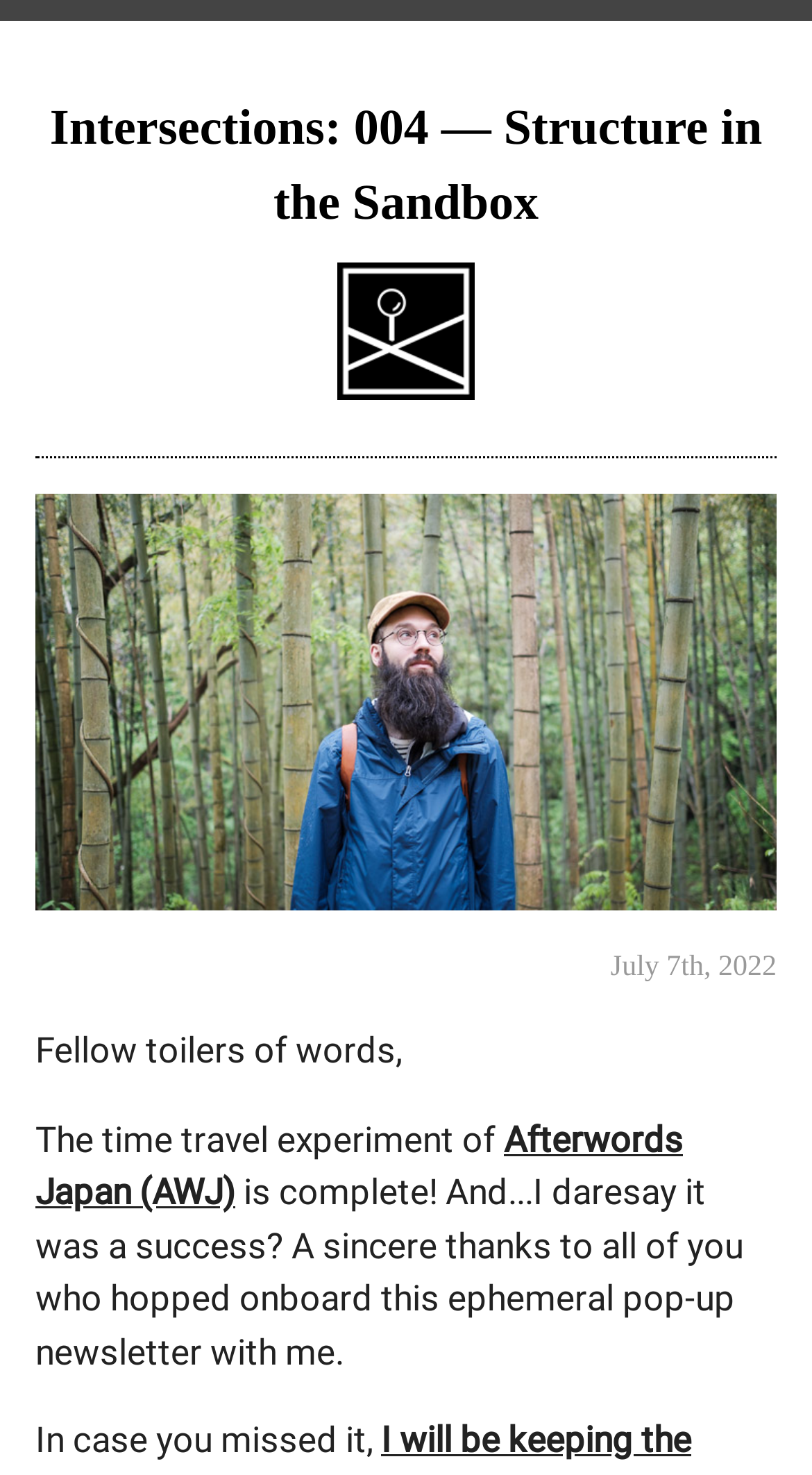What is the date mentioned in the article?
Please provide a comprehensive answer based on the information in the image.

I found the date 'July 7th, 2022' in the heading element with bounding box coordinates [0.044, 0.642, 0.956, 0.671].